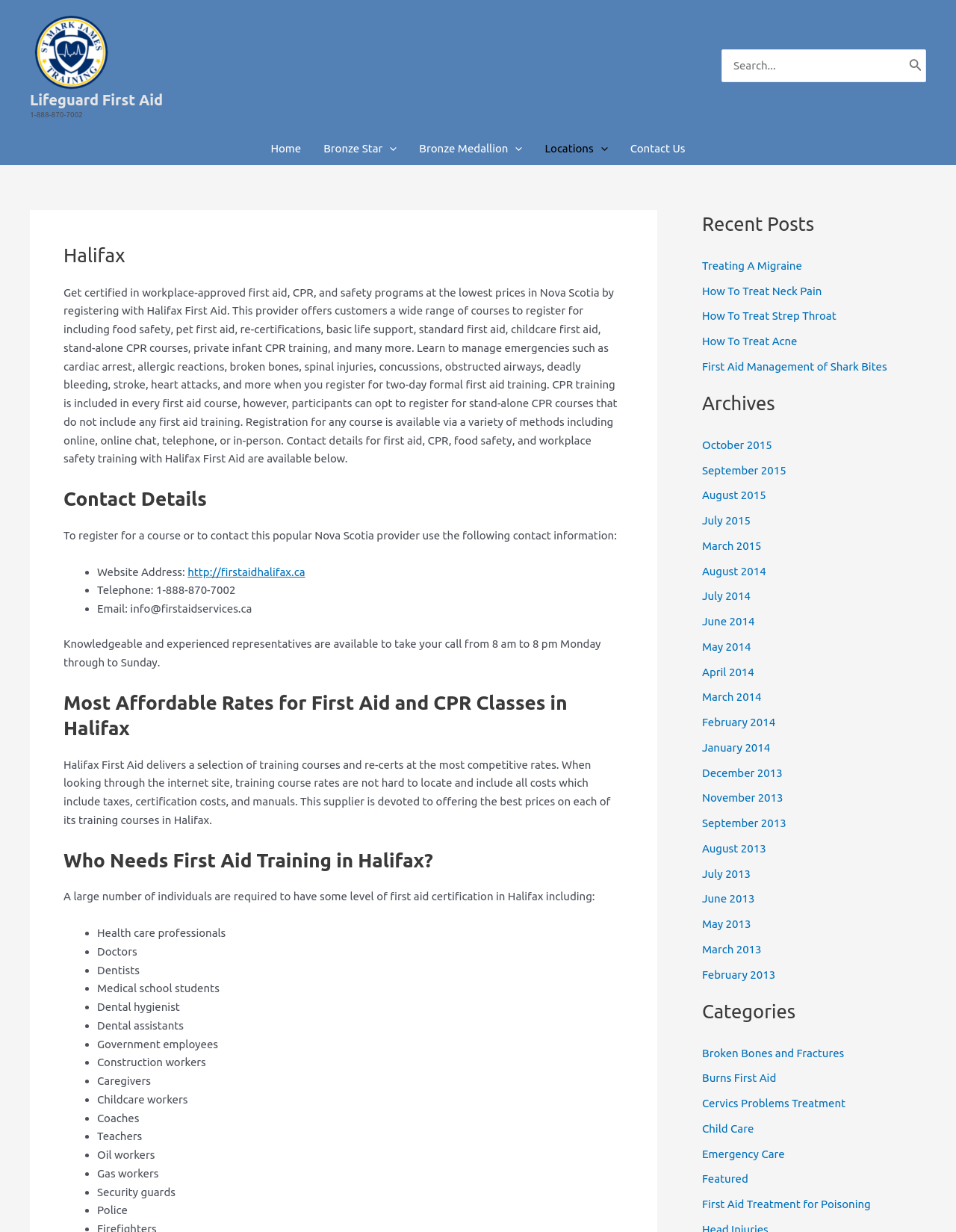Pinpoint the bounding box coordinates of the clickable area necessary to execute the following instruction: "Contact Halifax First Aid". The coordinates should be given as four float numbers between 0 and 1, namely [left, top, right, bottom].

[0.647, 0.107, 0.729, 0.134]